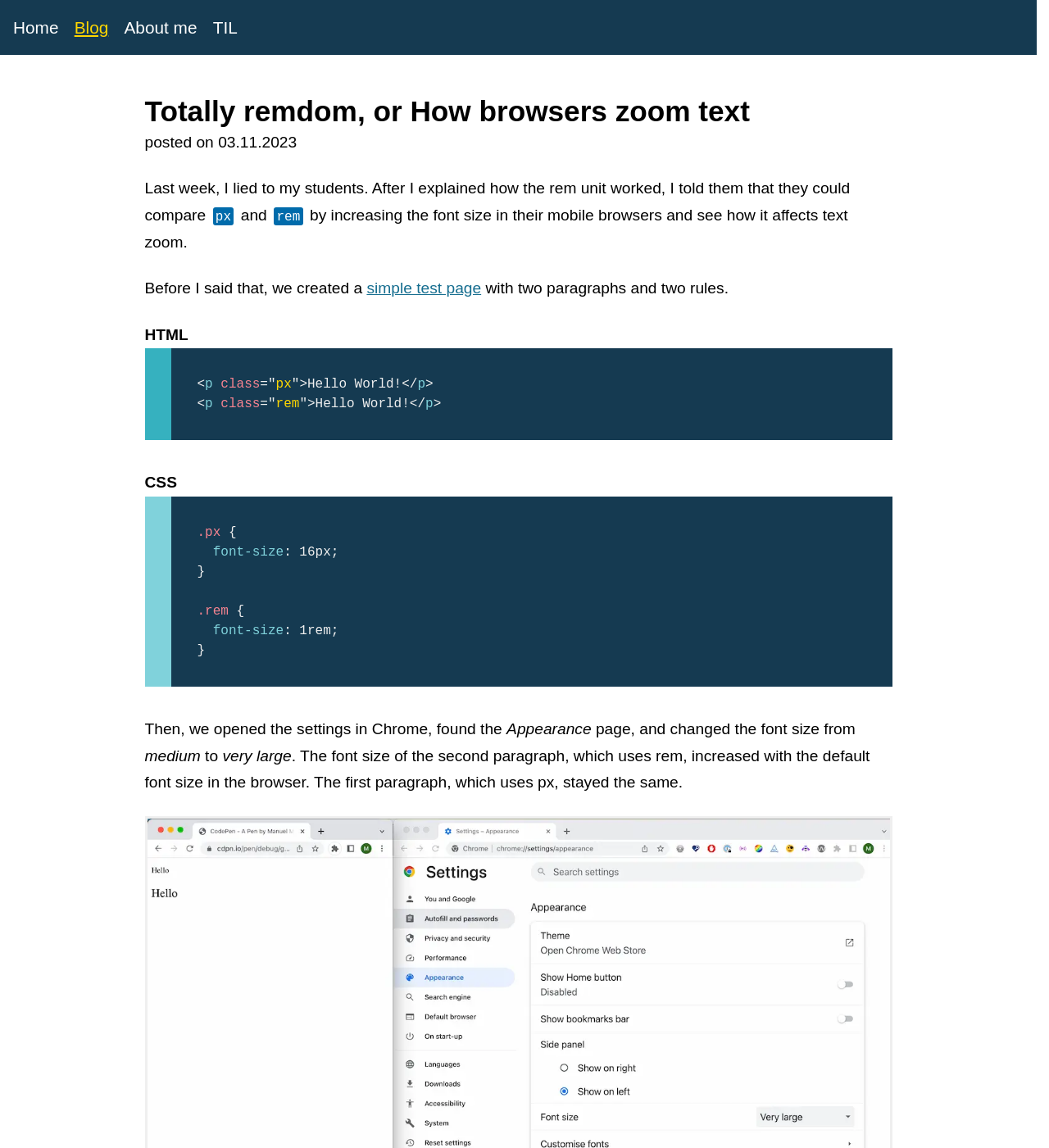Based on the element description, predict the bounding box coordinates (top-left x, top-left y, bottom-right x, bottom-right y) for the UI element in the screenshot: Art group

None